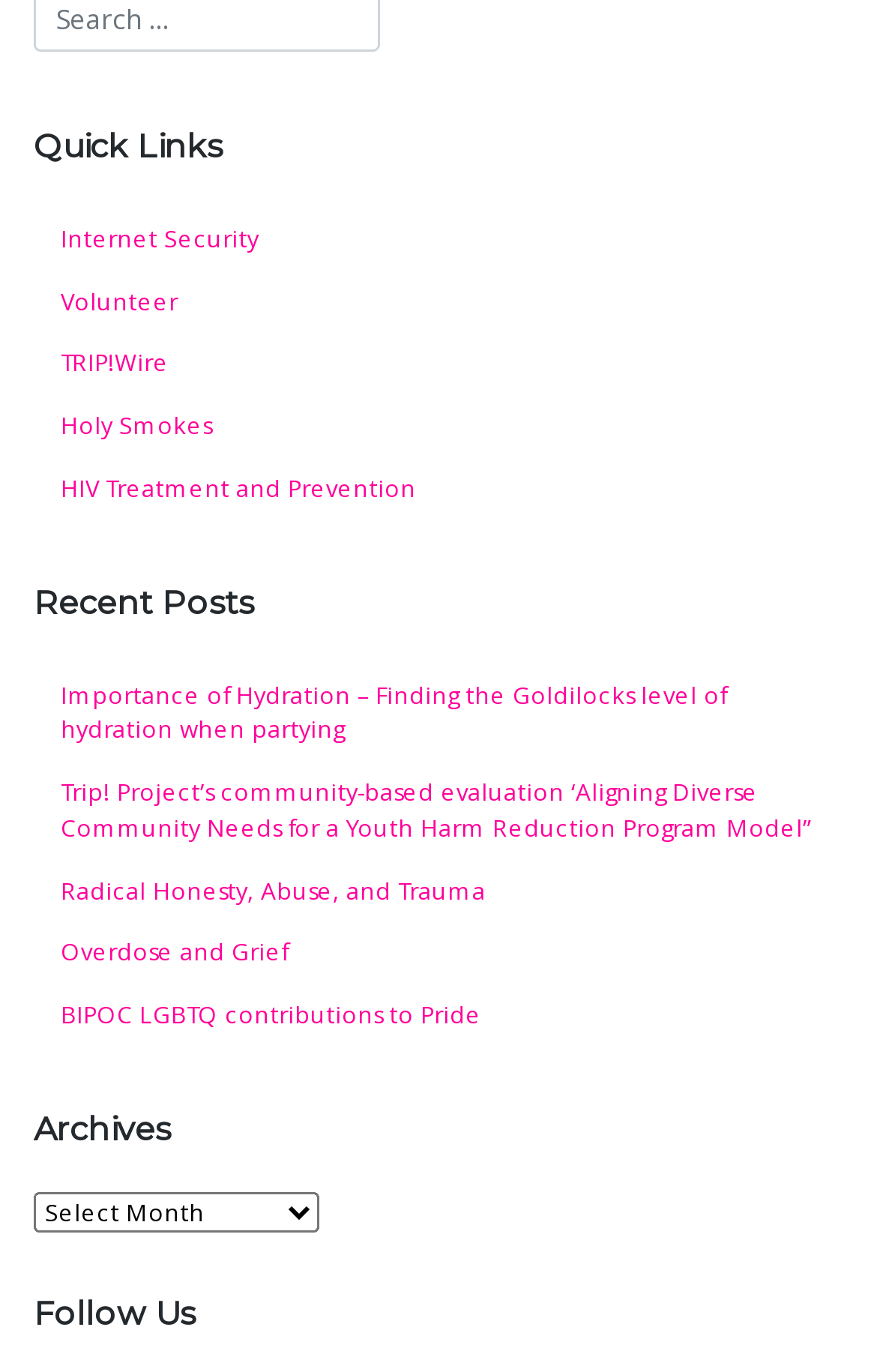Locate the bounding box coordinates of the clickable area to execute the instruction: "Click on Internet Security". Provide the coordinates as four float numbers between 0 and 1, represented as [left, top, right, bottom].

[0.038, 0.152, 0.962, 0.198]